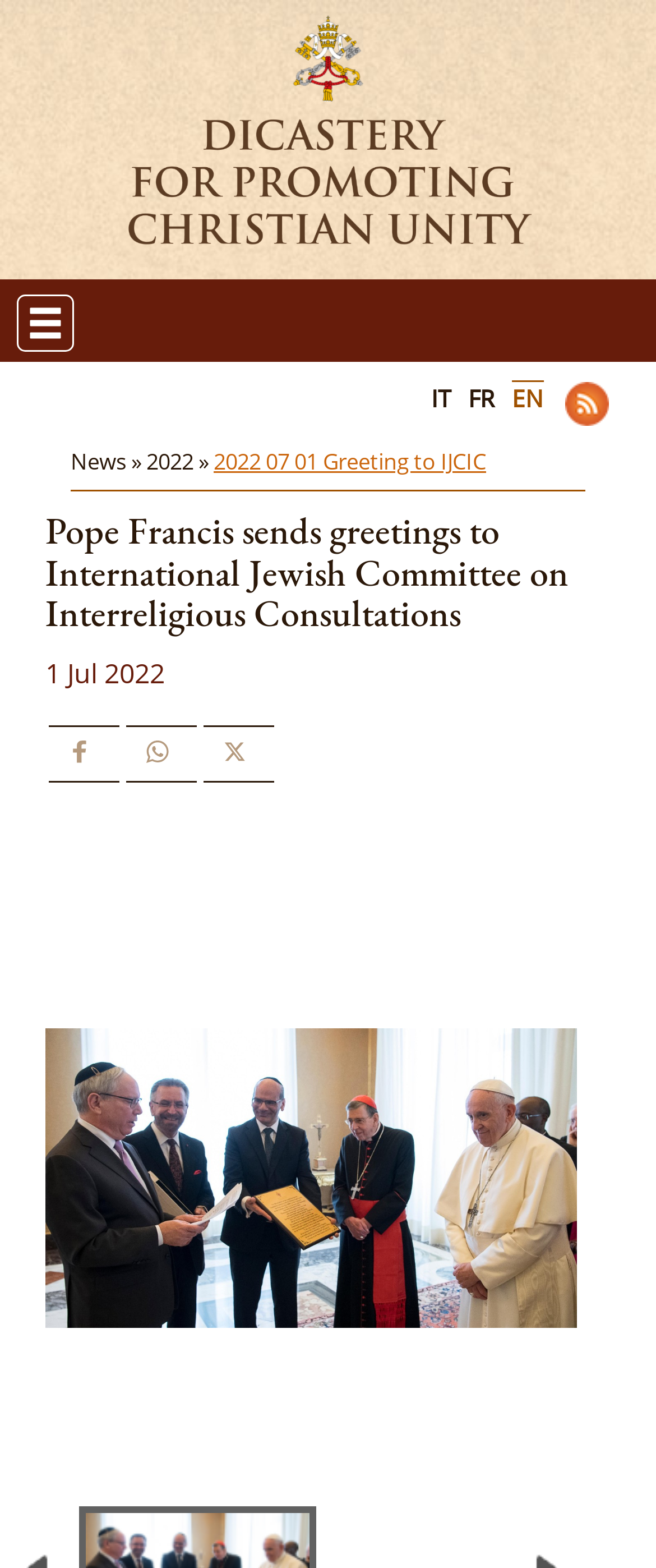What is the purpose of the image at the bottom?
Examine the screenshot and reply with a single word or phrase.

Decoration or illustration